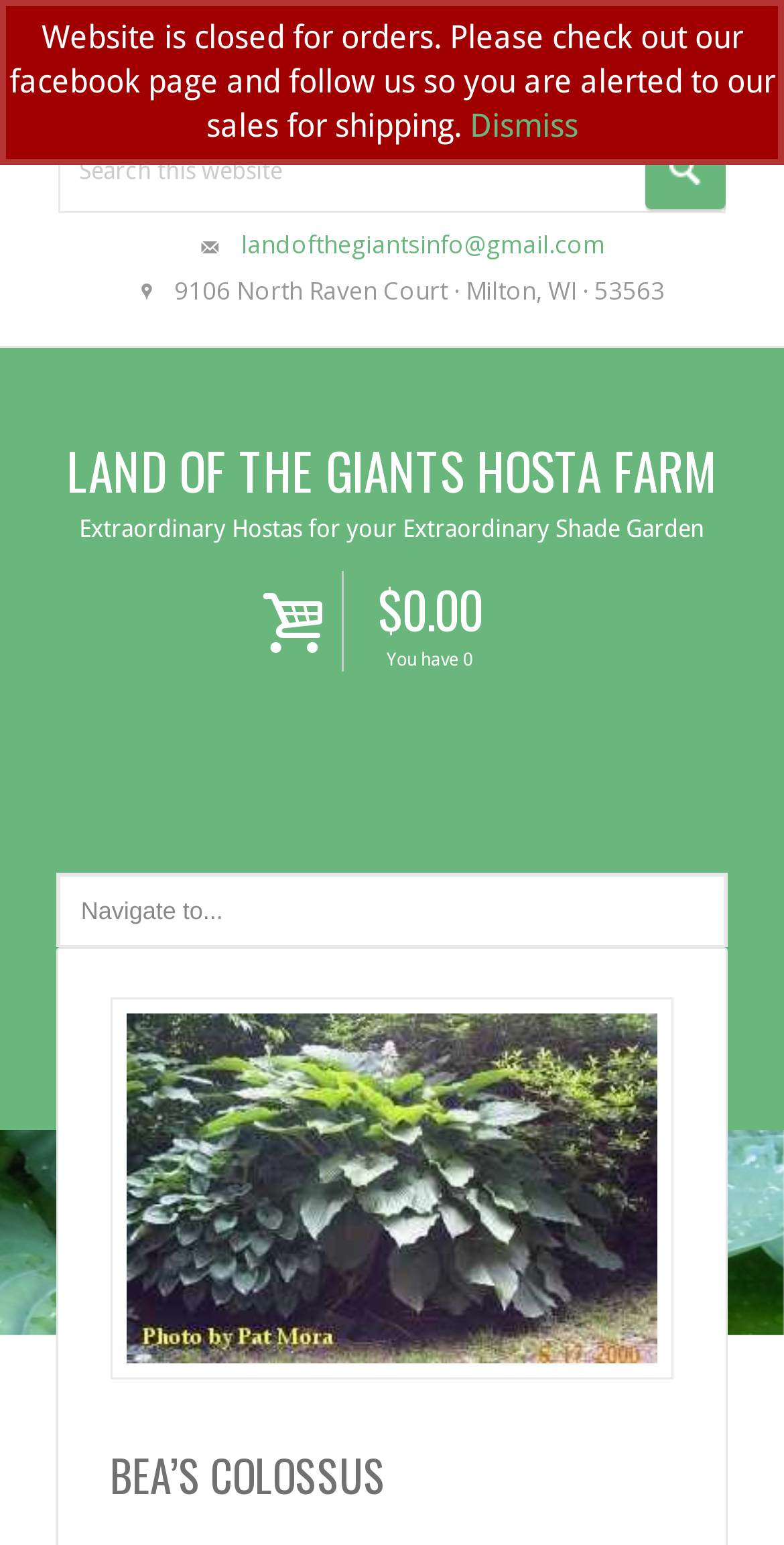Locate the bounding box coordinates of the clickable area needed to fulfill the instruction: "View Bea's Colossus Hosta".

[0.141, 0.646, 0.859, 0.893]